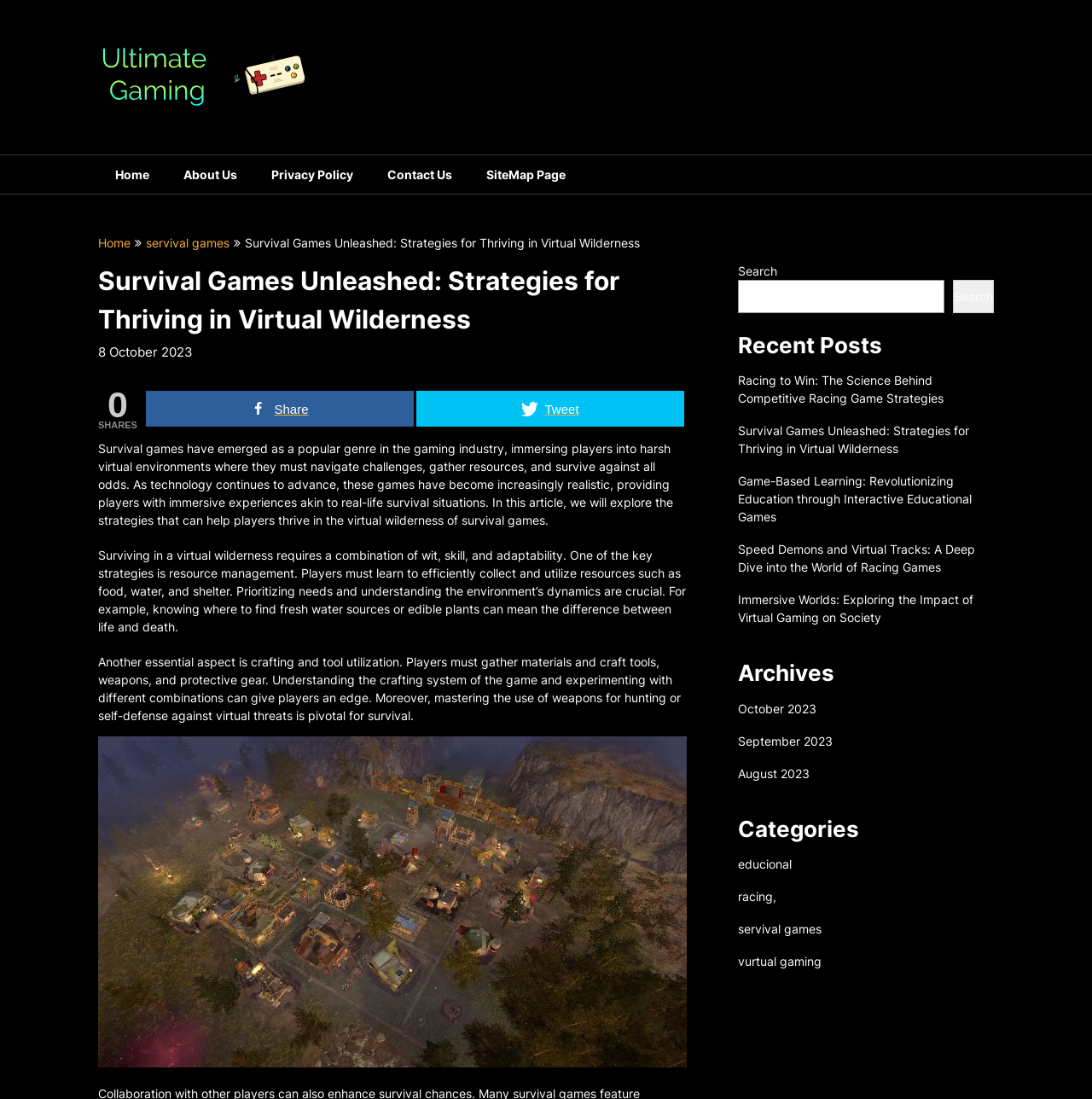Locate the bounding box coordinates of the clickable element to fulfill the following instruction: "View the 'Archives' section". Provide the coordinates as four float numbers between 0 and 1 in the format [left, top, right, bottom].

[0.676, 0.599, 0.91, 0.627]